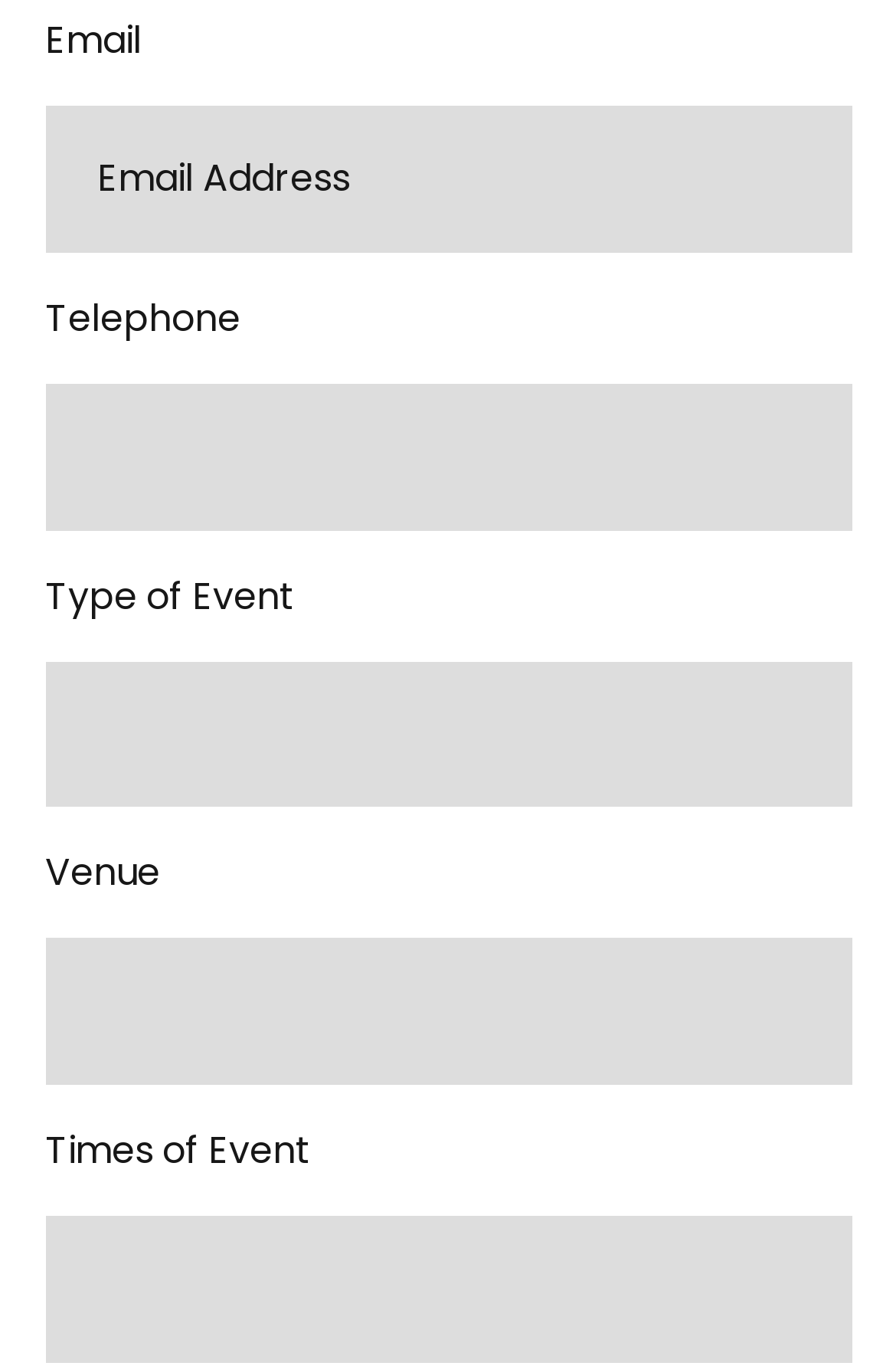Answer in one word or a short phrase: 
What is the second field to fill in?

Telephone